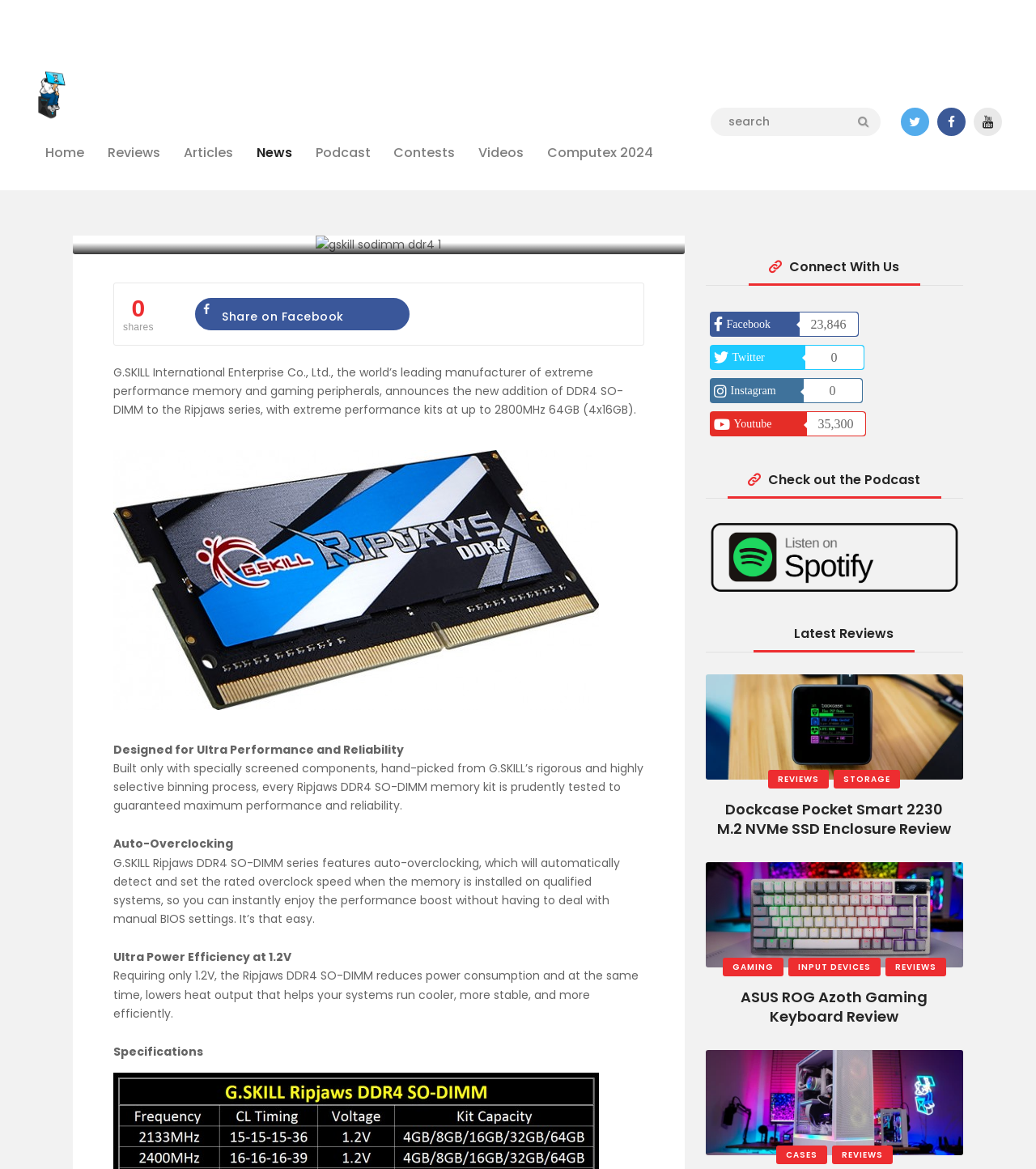How many links are there in the 'Connect With Us' section?
Please provide a full and detailed response to the question.

In the 'Connect With Us' section, there are four links: Facebook, Twitter, Instagram, and Youtube, which can be counted by looking at the links in the section.